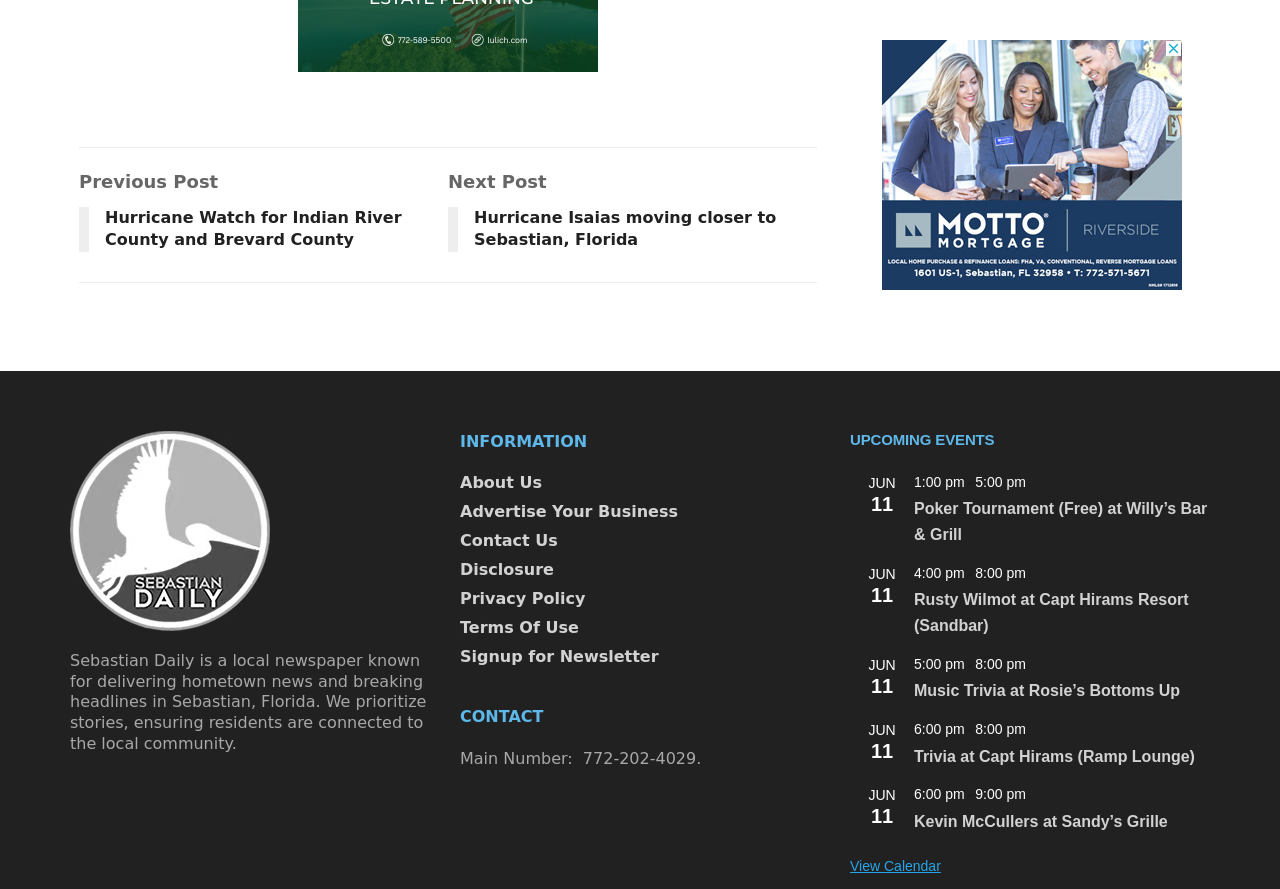What is the name of the musician performing at Capt Hirams Resort (Sandbar)?
Please answer the question with as much detail as possible using the screenshot.

I found the answer by looking at the heading 'Rusty Wilmot at Capt Hirams Resort (Sandbar)' under the 'UPCOMING EVENTS' section.